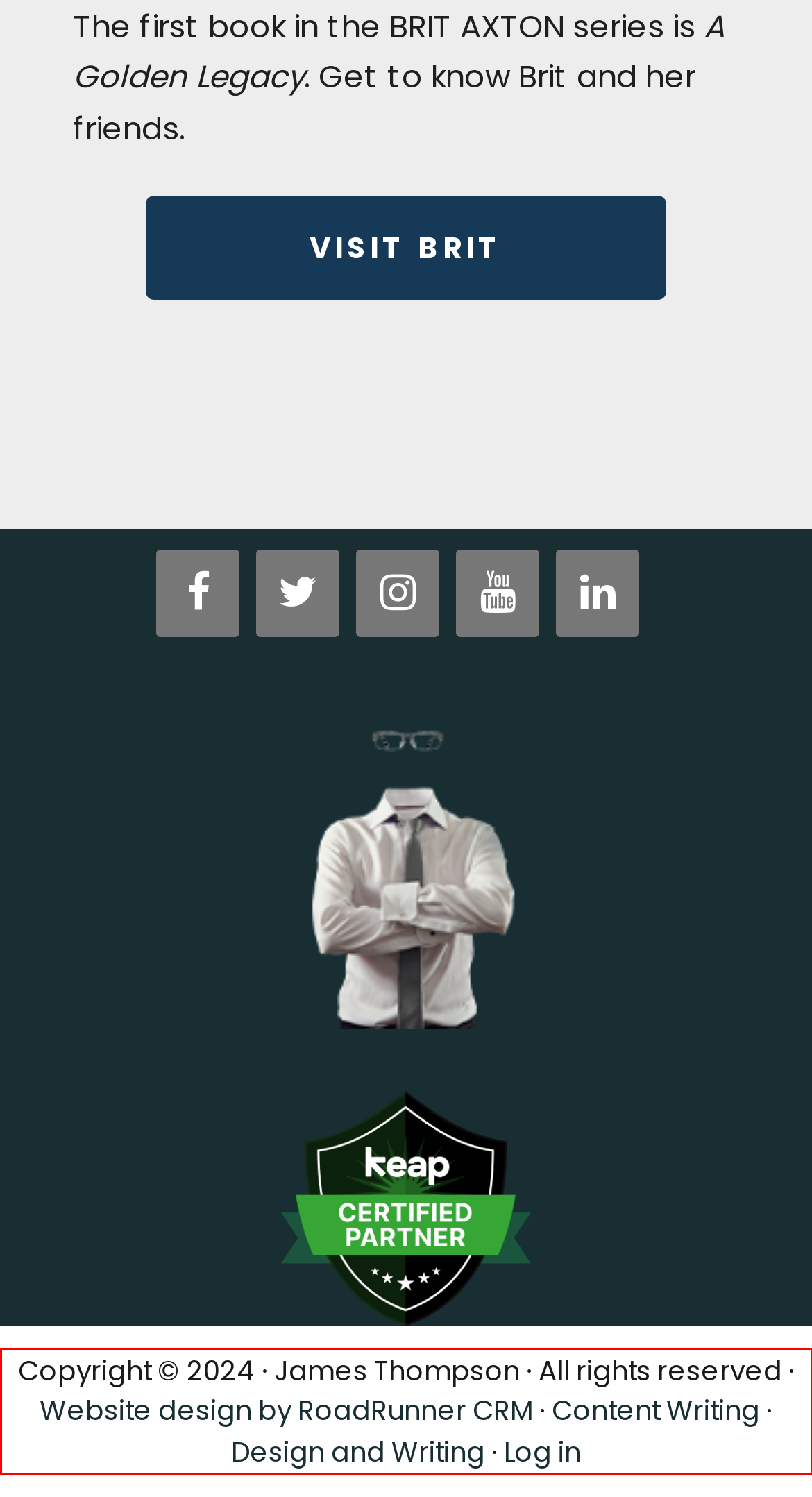Within the screenshot of the webpage, there is a red rectangle. Please recognize and generate the text content inside this red bounding box.

Copyright © 2024 · James Thompson · All rights reserved · Website design by RoadRunner CRM · Content Writing · Design and Writing · Log in